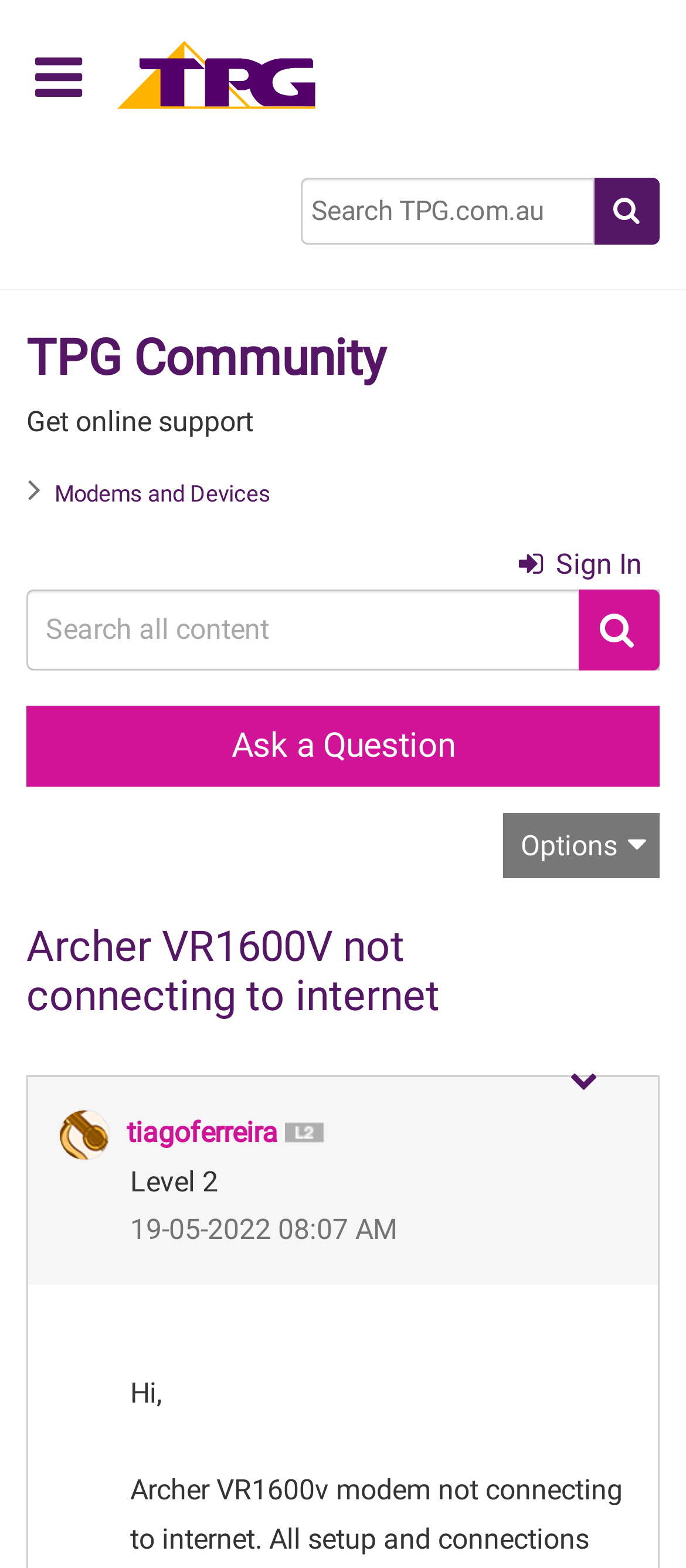What is the name of the community?
Based on the image, answer the question with as much detail as possible.

I determined the answer by looking at the heading element with the text 'TPG Community' which is located at the top of the webpage, indicating that it is the name of the community.